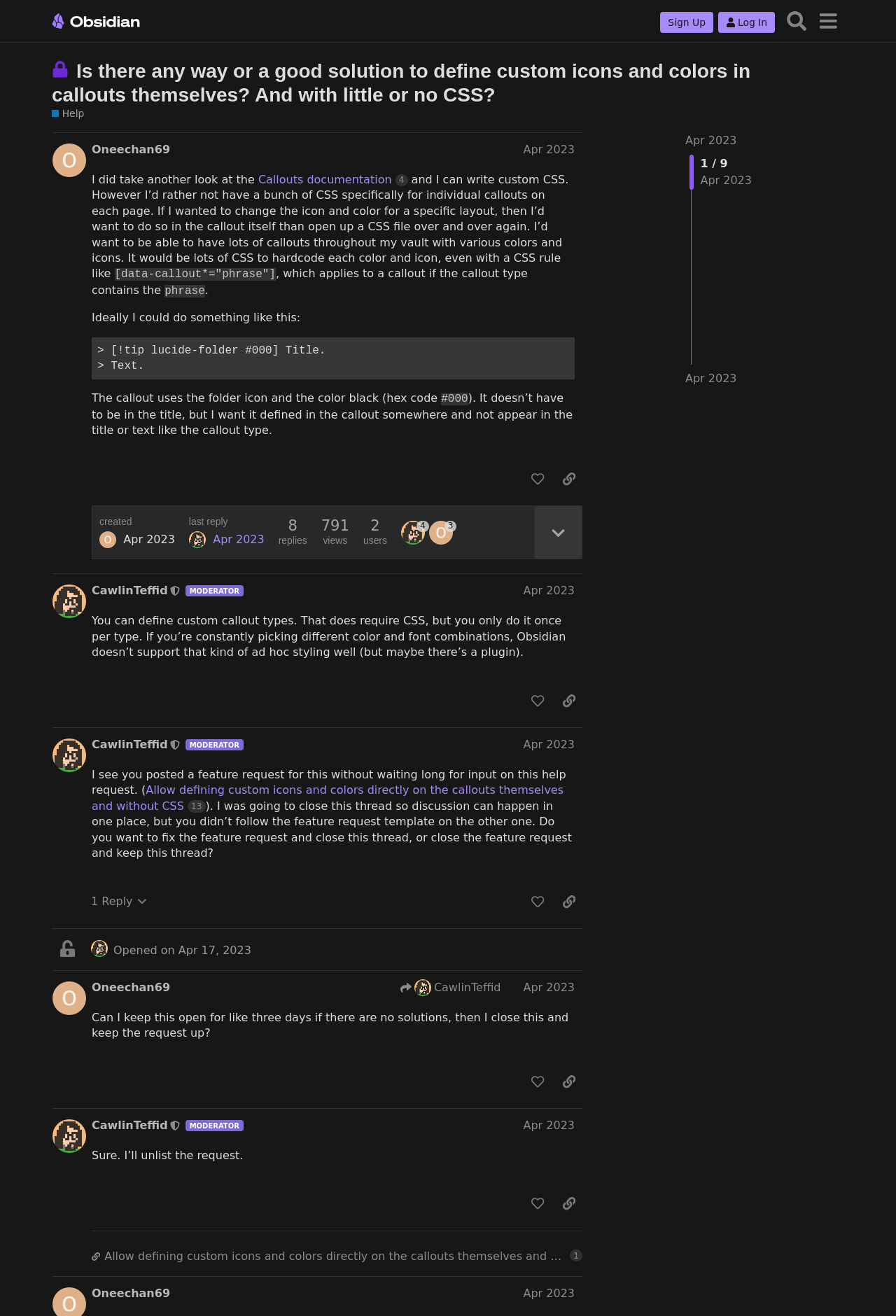Provide the bounding box coordinates for the area that should be clicked to complete the instruction: "Sign Up".

[0.737, 0.009, 0.796, 0.025]